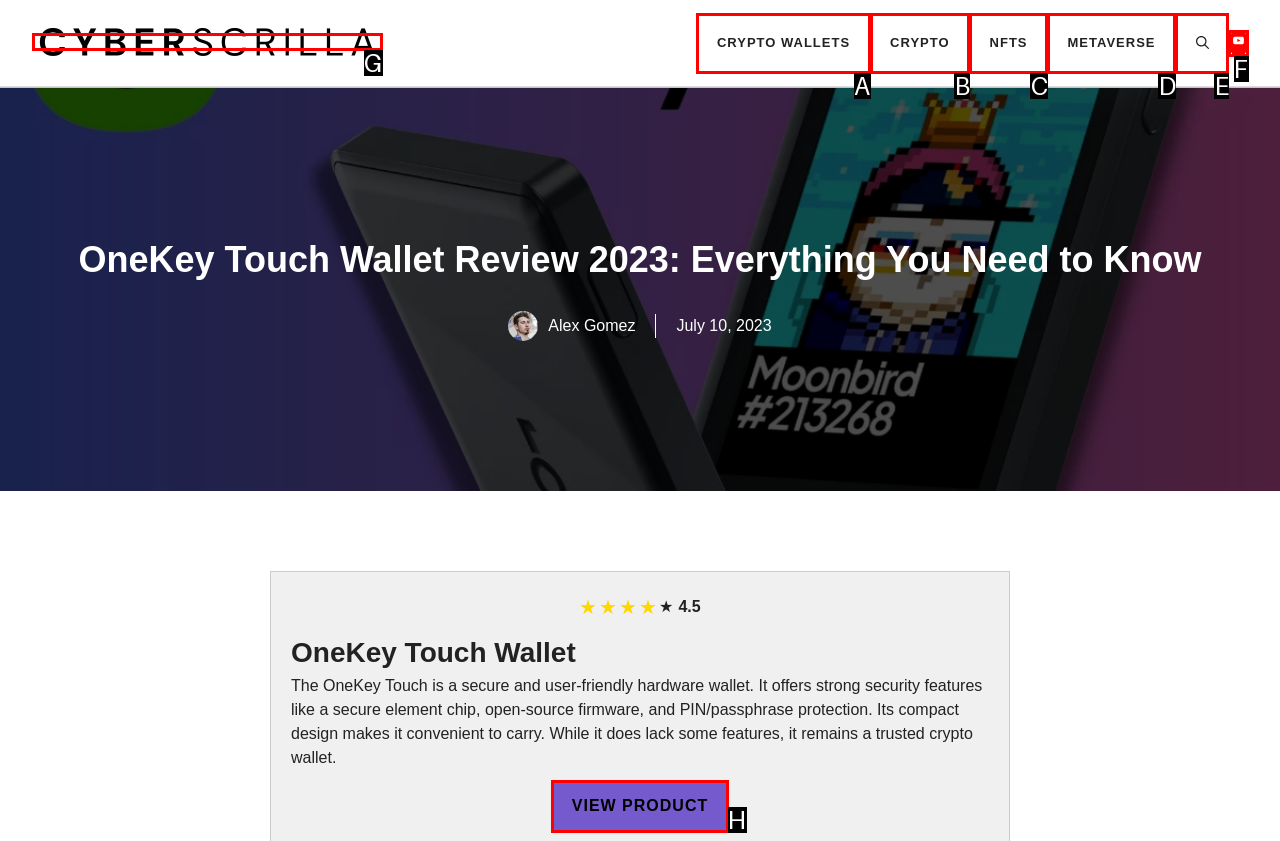Determine which option aligns with the description: Crypto Wallets. Provide the letter of the chosen option directly.

A